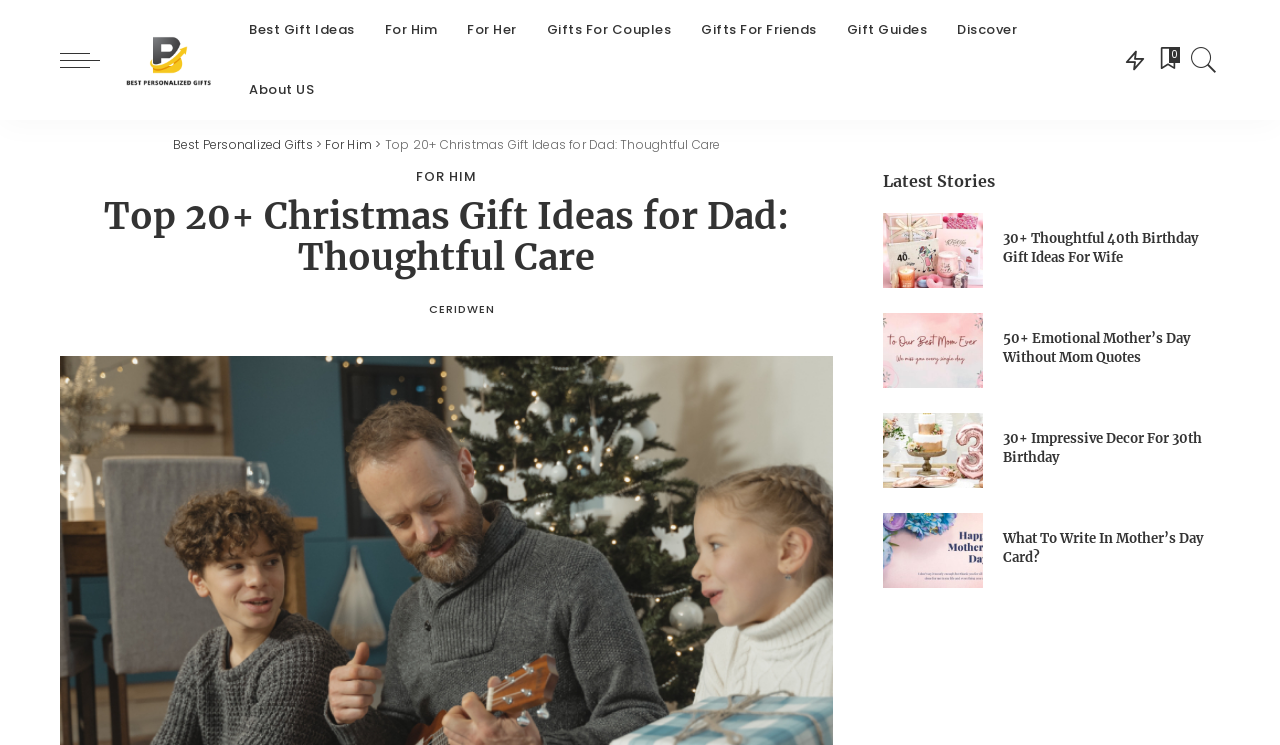Find the primary header on the webpage and provide its text.

Top 20+ Christmas Gift Ideas for Dad: Thoughtful Care